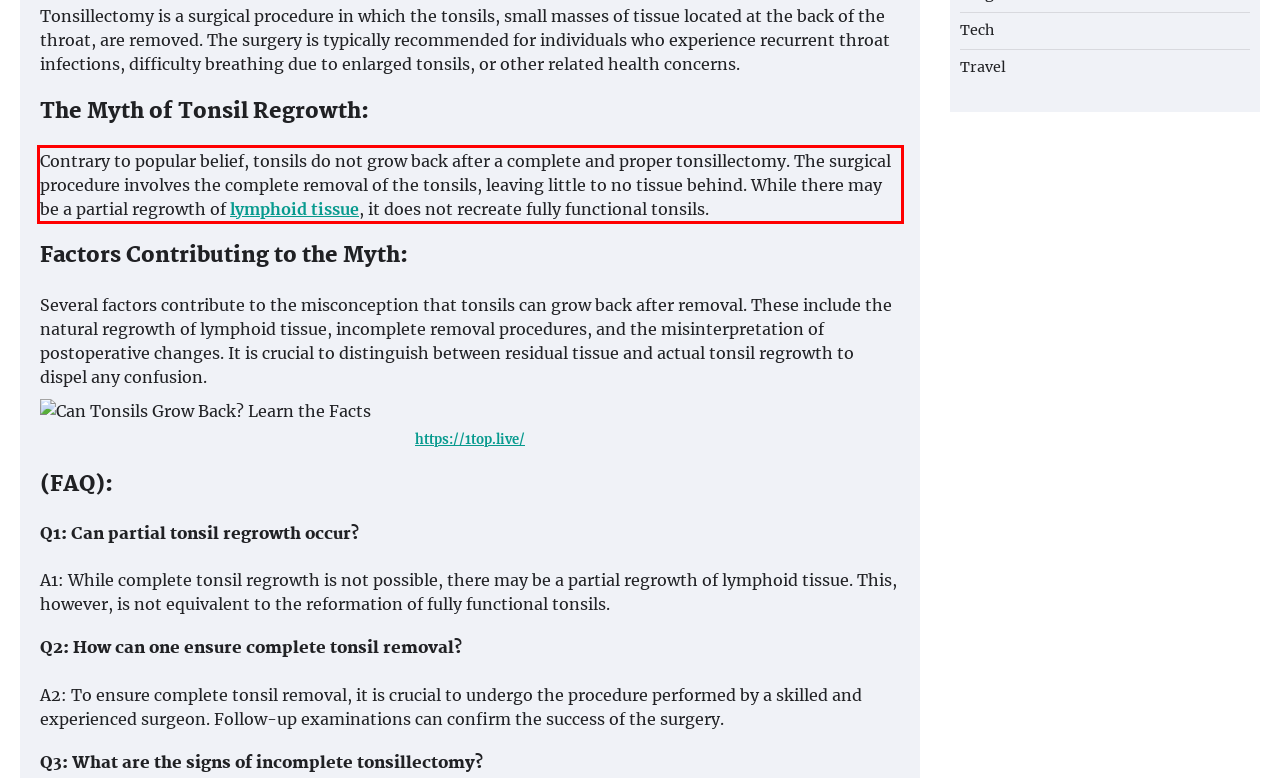Identify and extract the text within the red rectangle in the screenshot of the webpage.

Contrary to popular belief, tonsils do not grow back after a complete and proper tonsillectomy. The surgical procedure involves the complete removal of the tonsils, leaving little to no tissue behind. While there may be a partial regrowth of lymphoid tissue, it does not recreate fully functional tonsils.